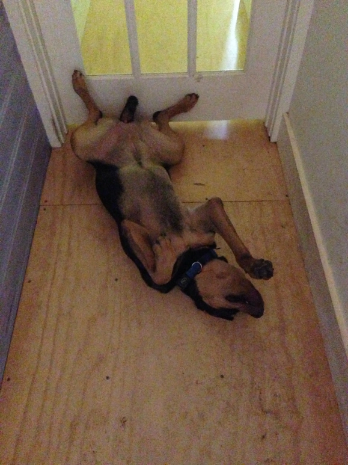Explain what is happening in the image with as much detail as possible.

The image features a relaxed dog lying on its back in a playful, carefree manner, sprawled out on a wooden floor near a door. The dog appears to be at ease, with its paws in the air and a collar visible around its neck. The setting suggests a home environment, where the dog's leisurely position evokes a sense of contentment and comfort. This candid moment reflects a charming snapshot of pet life, hinting at the dog’s demeanor and perhaps even its unique personality. The juxtaposition of the dog's liveliness against the backdrop of a door adds to the domestic atmosphere of the scene.